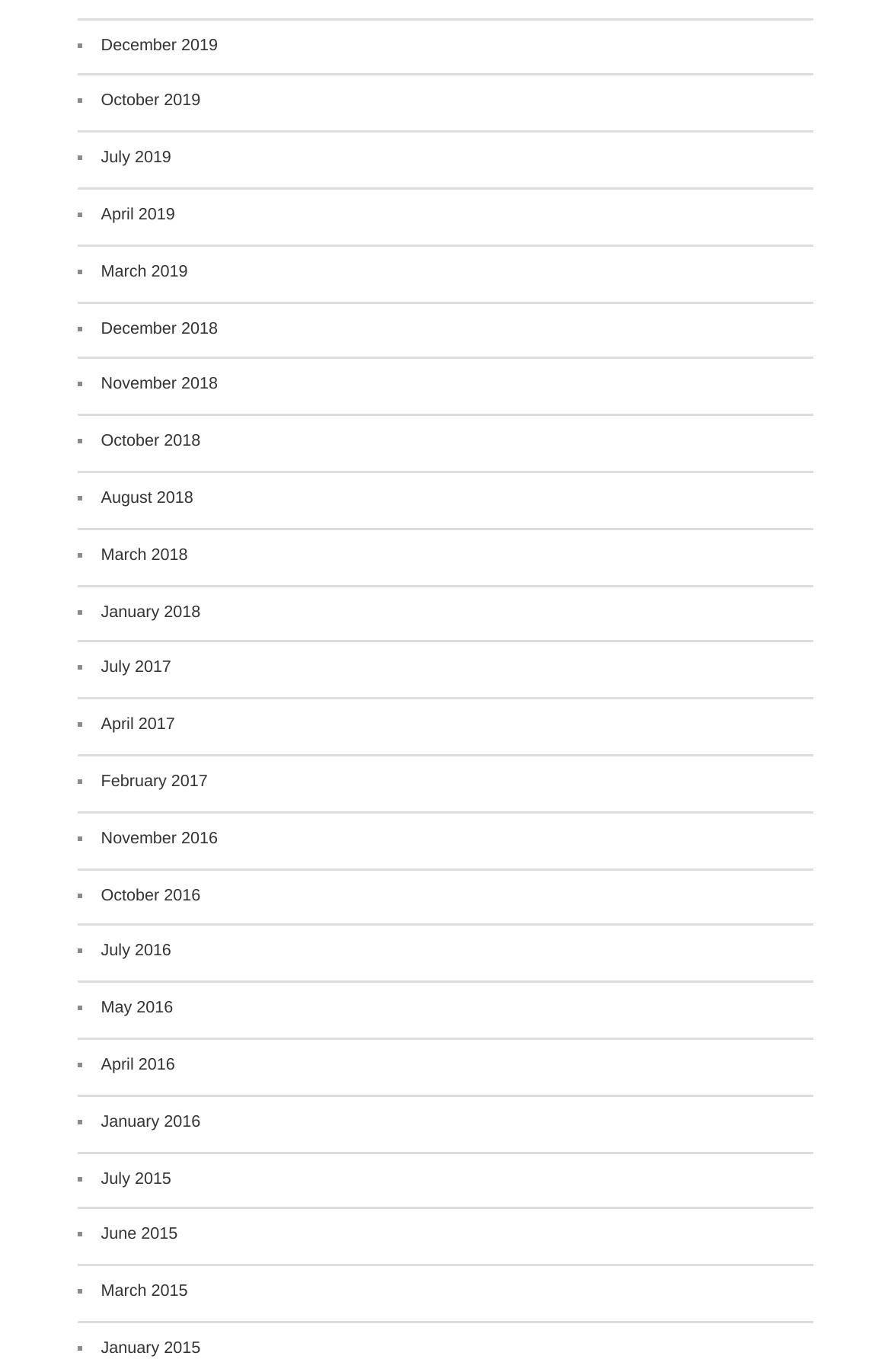Based on the visual content of the image, answer the question thoroughly: How many years are represented in the list of months?

I examined the links on the webpage and found that the months are listed across five years: 2019, 2018, 2017, 2016, and 2015. This indicates that there are five years represented in the list of months.